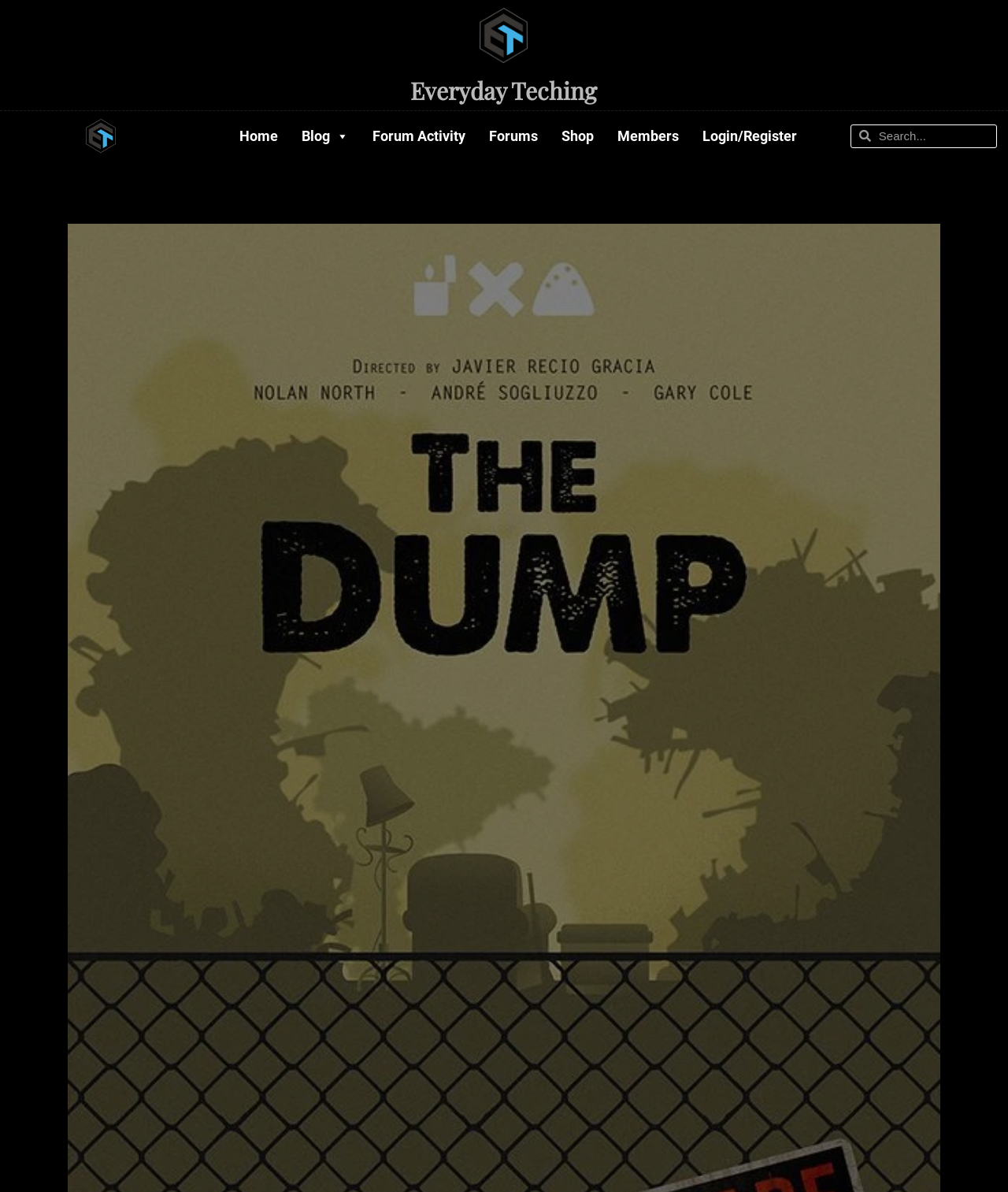What is the purpose of the search box?
Can you offer a detailed and complete answer to this question?

The search box is located at the top right corner of the webpage, and it has a placeholder text 'Search', which suggests that its purpose is to allow users to search for something on the website.